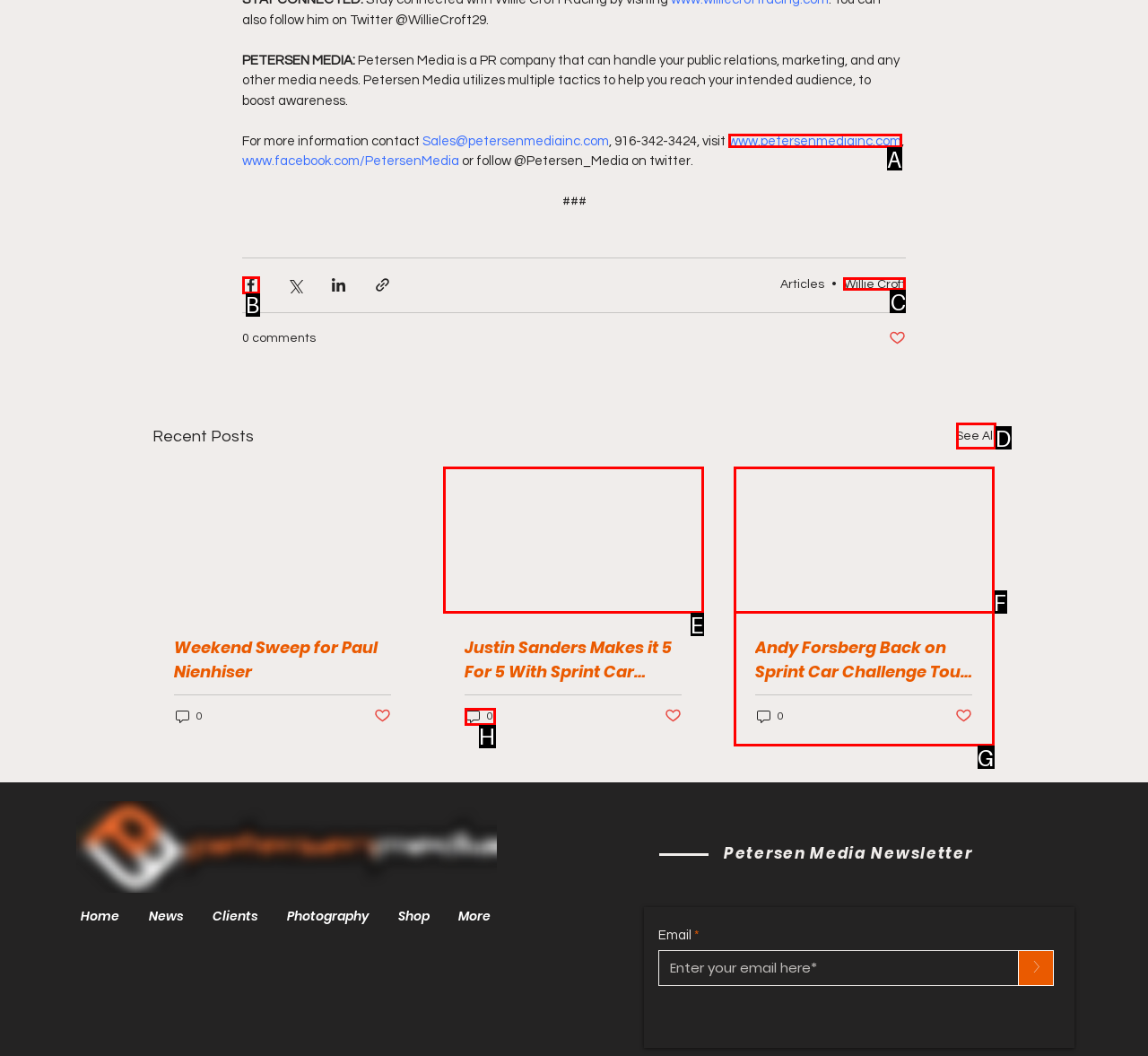Determine which HTML element I should select to execute the task: Read the article about Willie Croft
Reply with the corresponding option's letter from the given choices directly.

C